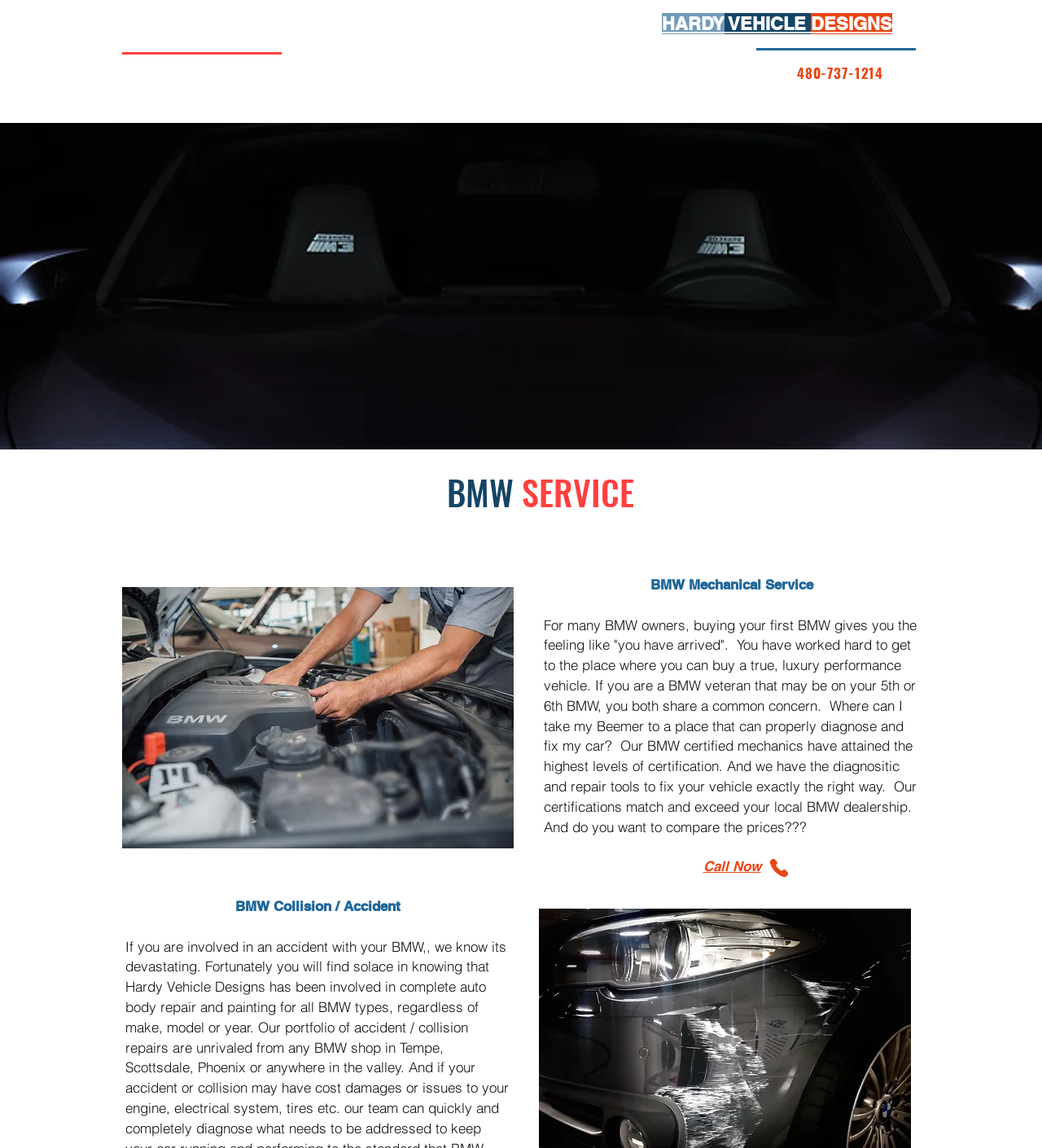Find the bounding box coordinates for the UI element that matches this description: "Call Now".

[0.675, 0.748, 0.73, 0.762]